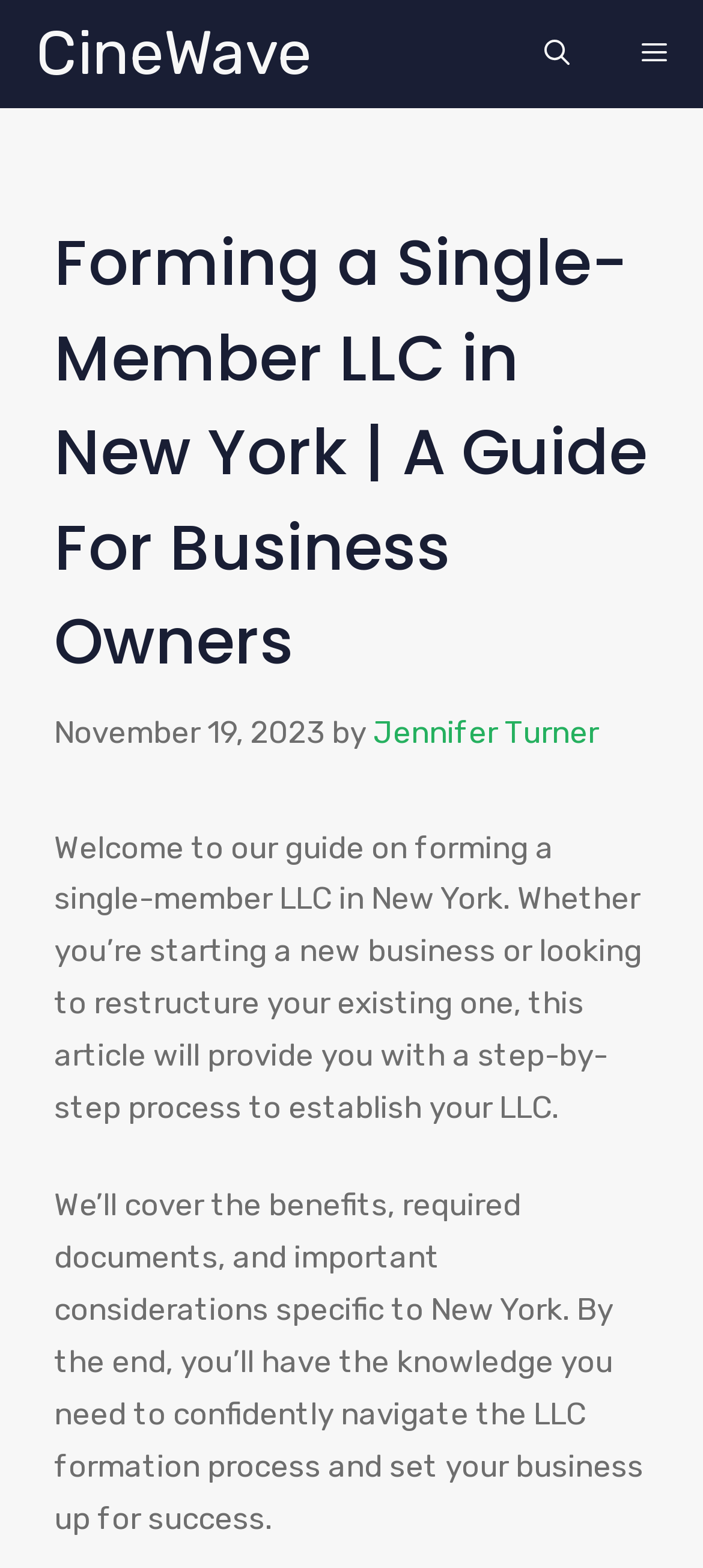Could you identify the text that serves as the heading for this webpage?

Forming a Single-Member LLC in New York | A Guide For Business Owners